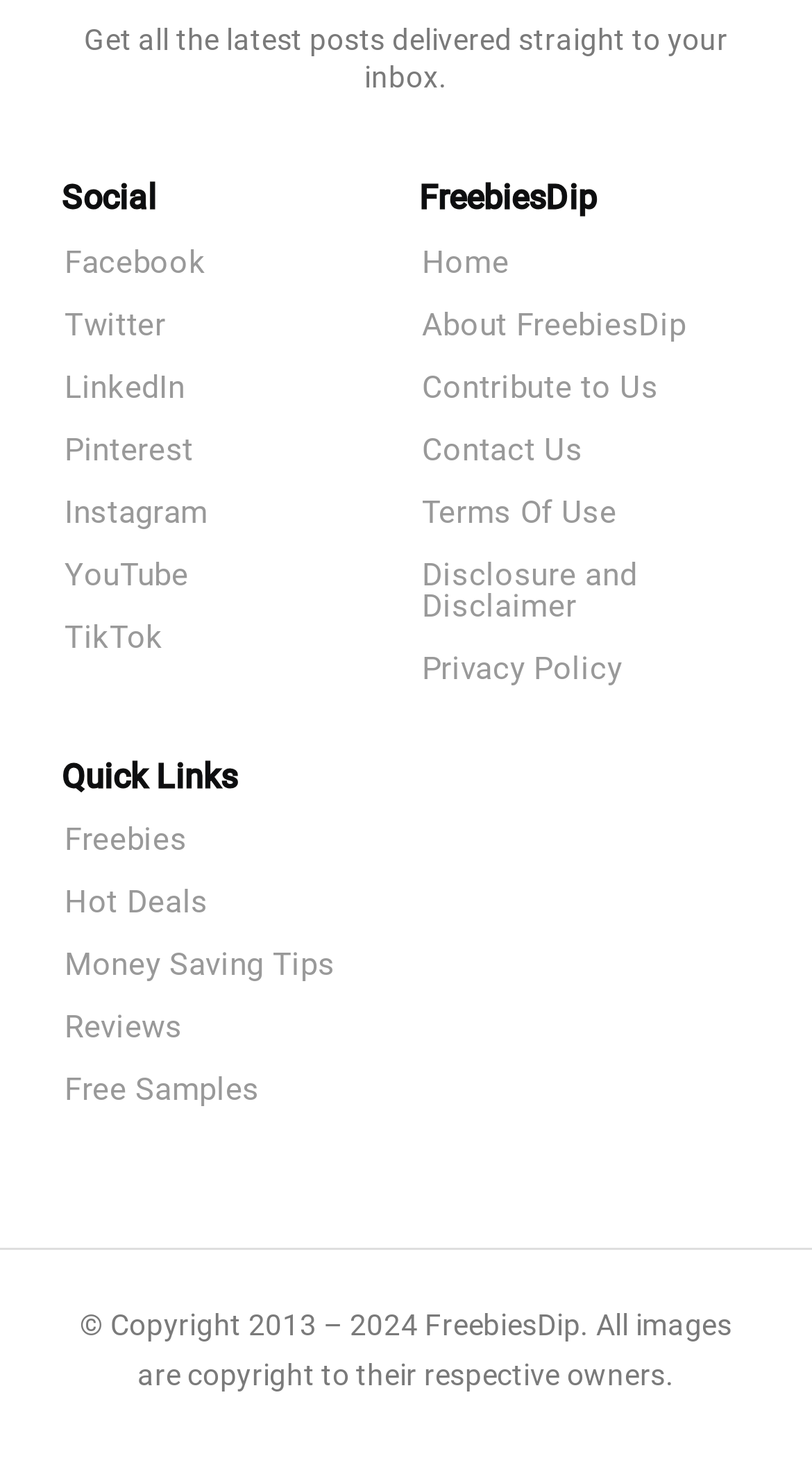Find the bounding box coordinates of the clickable element required to execute the following instruction: "Explore freebies". Provide the coordinates as four float numbers between 0 and 1, i.e., [left, top, right, bottom].

[0.077, 0.558, 0.923, 0.579]